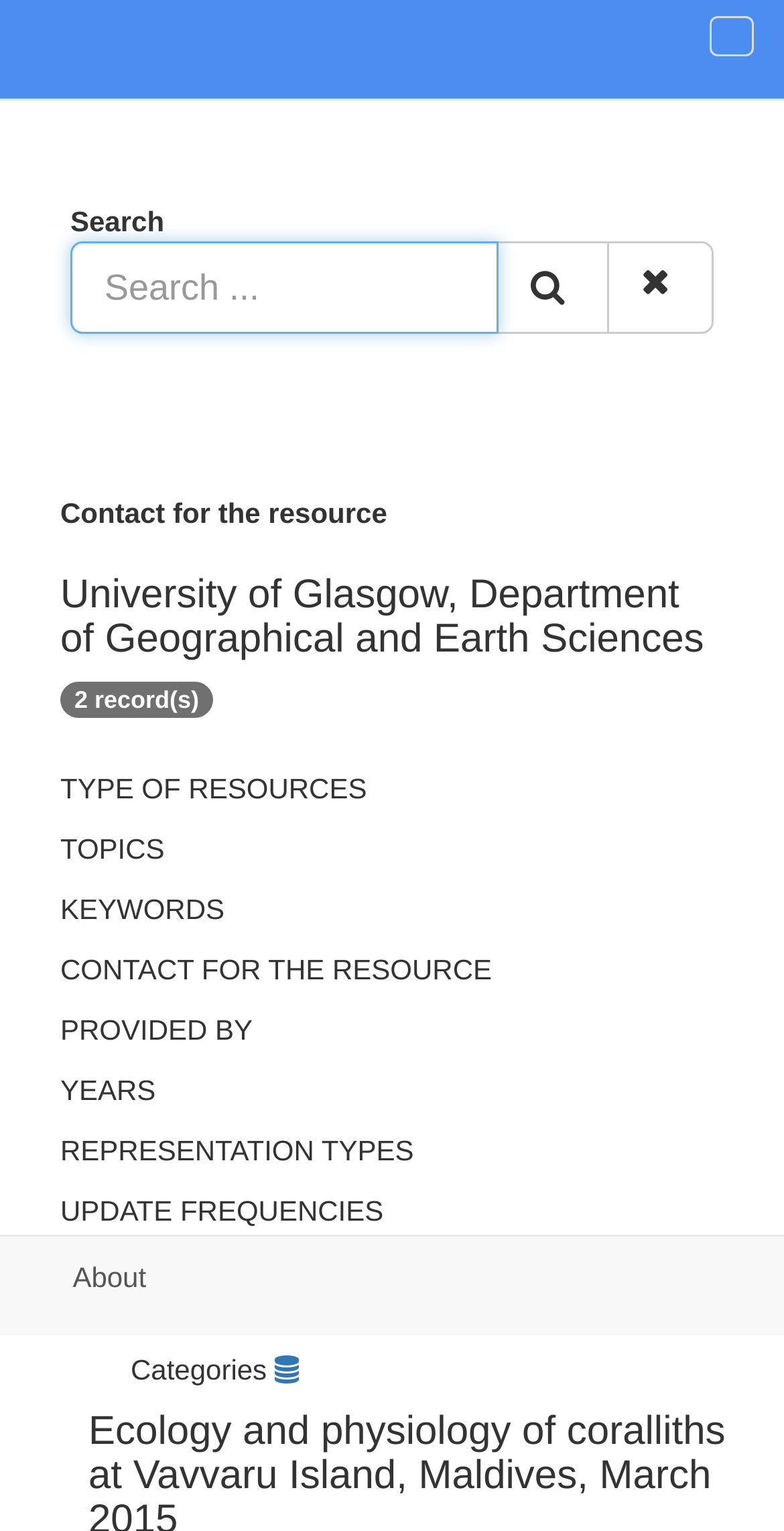Create a detailed description of the webpage's content and layout.

The webpage is the NERC Data Catalogue Service, which appears to be a search-based database for accessing various resources. At the top right corner, there is a button to expand the navigation bar. Below this, a search bar is prominently displayed, consisting of a text box with a placeholder text "Search..." and two buttons on the right, one with a magnifying glass icon and another with a funnel icon.

On the left side of the page, there is a section with the title "Contact for the resource" followed by the name of the University of Glasgow, Department of Geographical and Earth Sciences. Below this, there is a text indicating that there are 2 record(s) available.

The main content of the page is organized into several sections, each with a disclosure triangle that can be expanded to reveal more information. These sections are labeled as "TYPE OF RESOURCES", "TOPICS", "KEYWORDS", "CONTACT FOR THE RESOURCE", "PROVIDED BY", "YEARS", "REPRESENTATION TYPES", and "UPDATE FREQUENCIES". Each section has a similar layout, with a disclosure triangle on the left and a brief description on the right.

At the bottom of the page, there is a section with the label "Categories" and a link with a folder icon. Below this, there are two links, one labeled "About" and another with a Github icon.